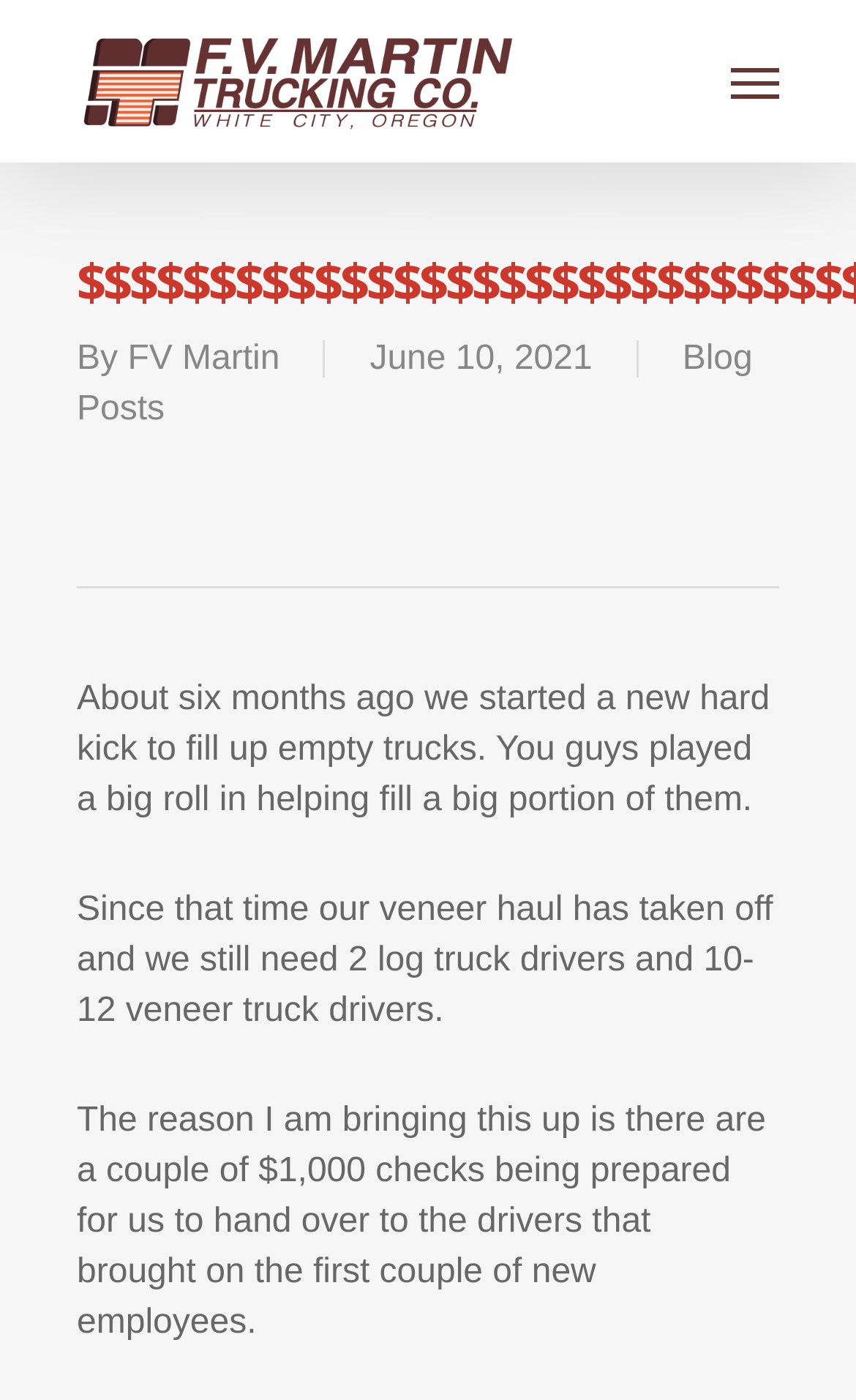What is the purpose of the blog post?
Using the picture, provide a one-word or short phrase answer.

To inform about new employees